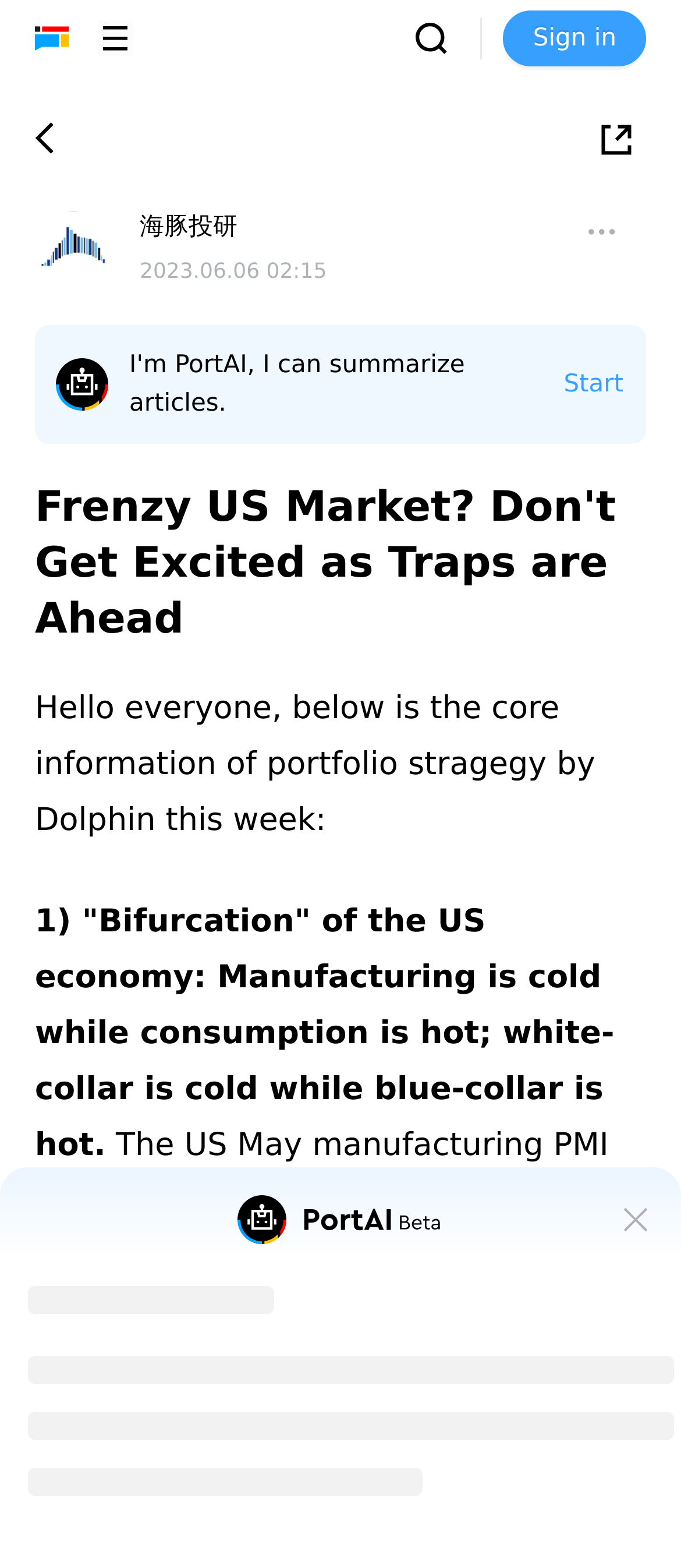Can you determine the bounding box coordinates of the area that needs to be clicked to fulfill the following instruction: "Click the 'Start' button"?

[0.825, 0.232, 0.918, 0.259]